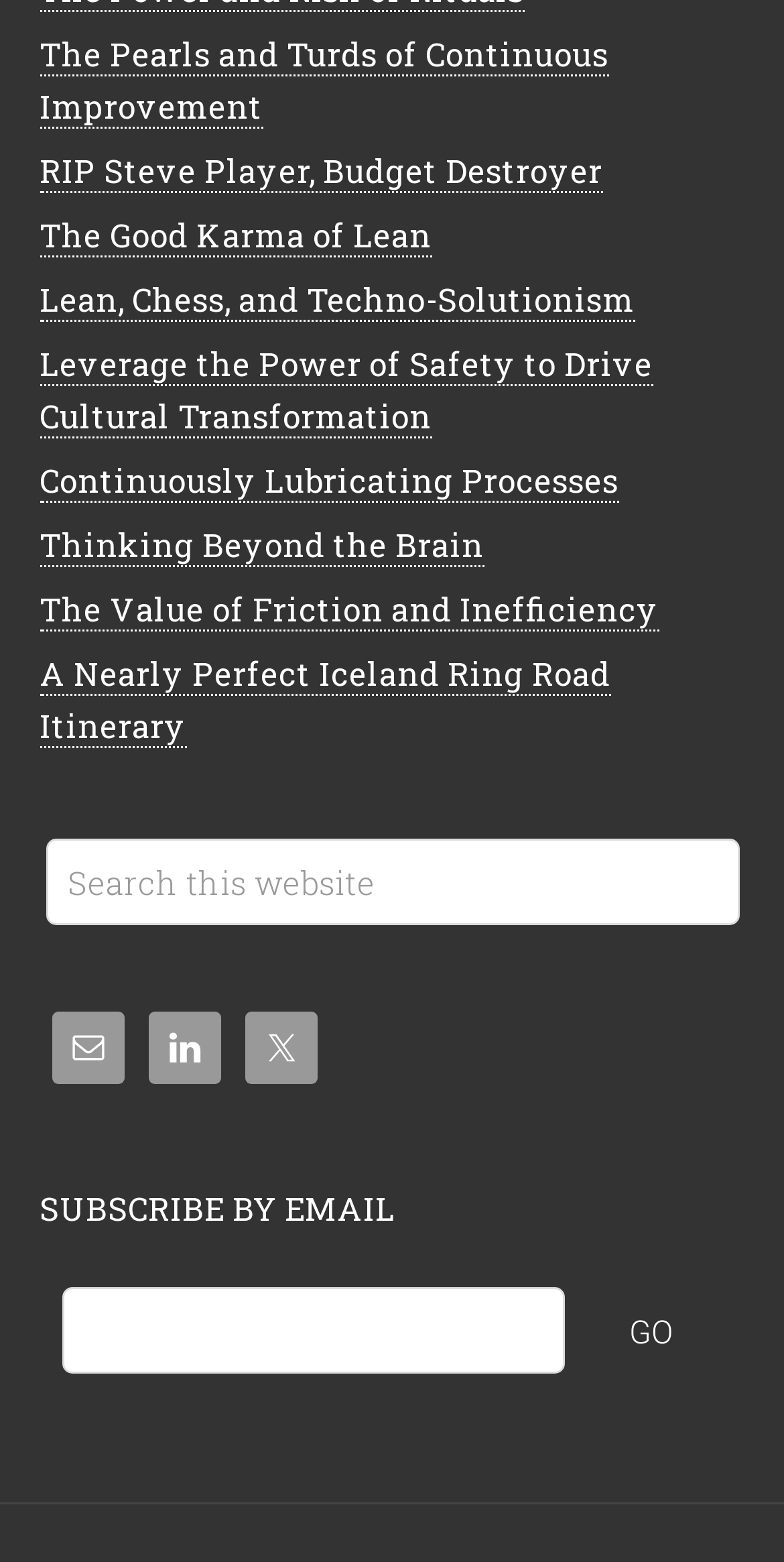What is the theme of the webpage's content?
Kindly offer a detailed explanation using the data available in the image.

Based on the titles of the links on the webpage, such as 'The Pearls and Turds of Continuous Improvement', 'The Good Karma of Lean', and 'Leverage the Power of Safety to Drive Cultural Transformation', it appears that the theme of the webpage's content is related to continuous improvement and lean principles.